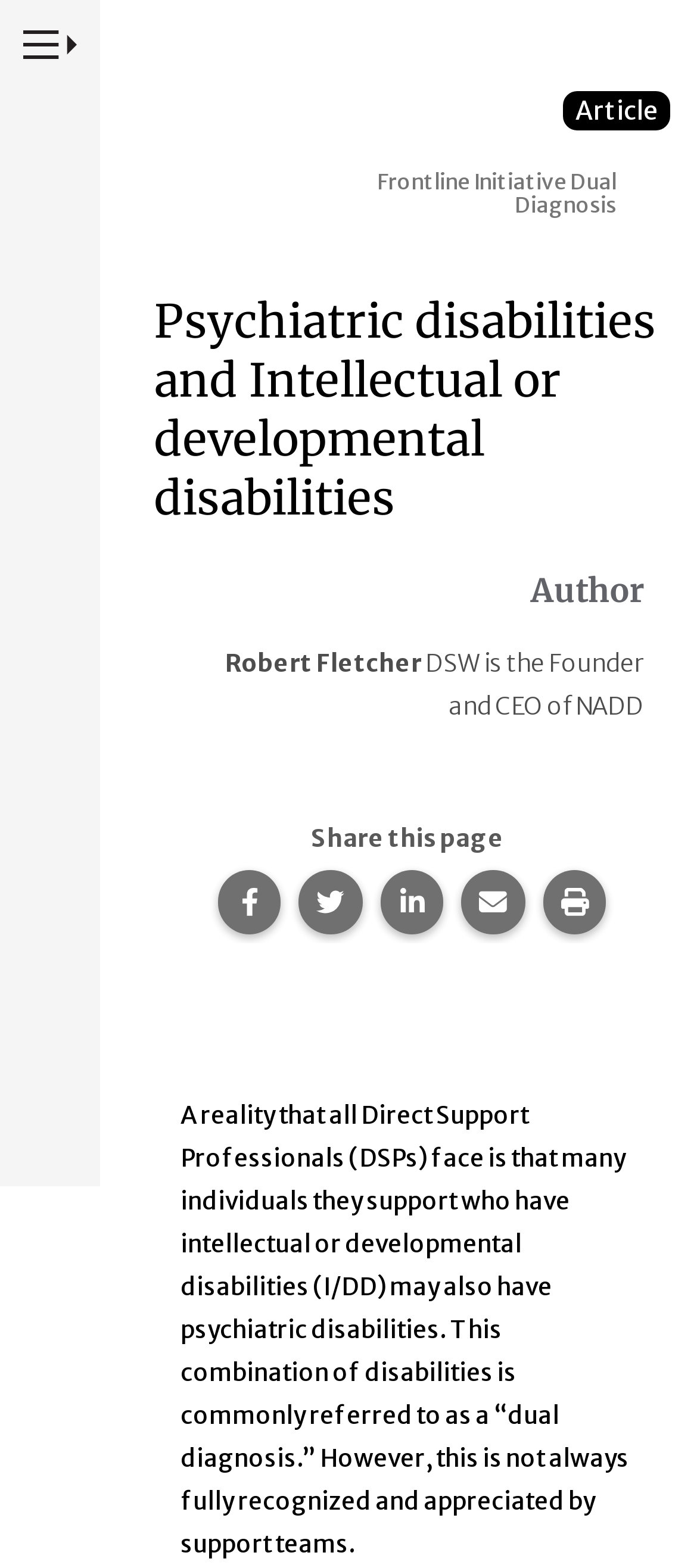Answer briefly with one word or phrase:
What is the topic of the article?

Dual diagnosis